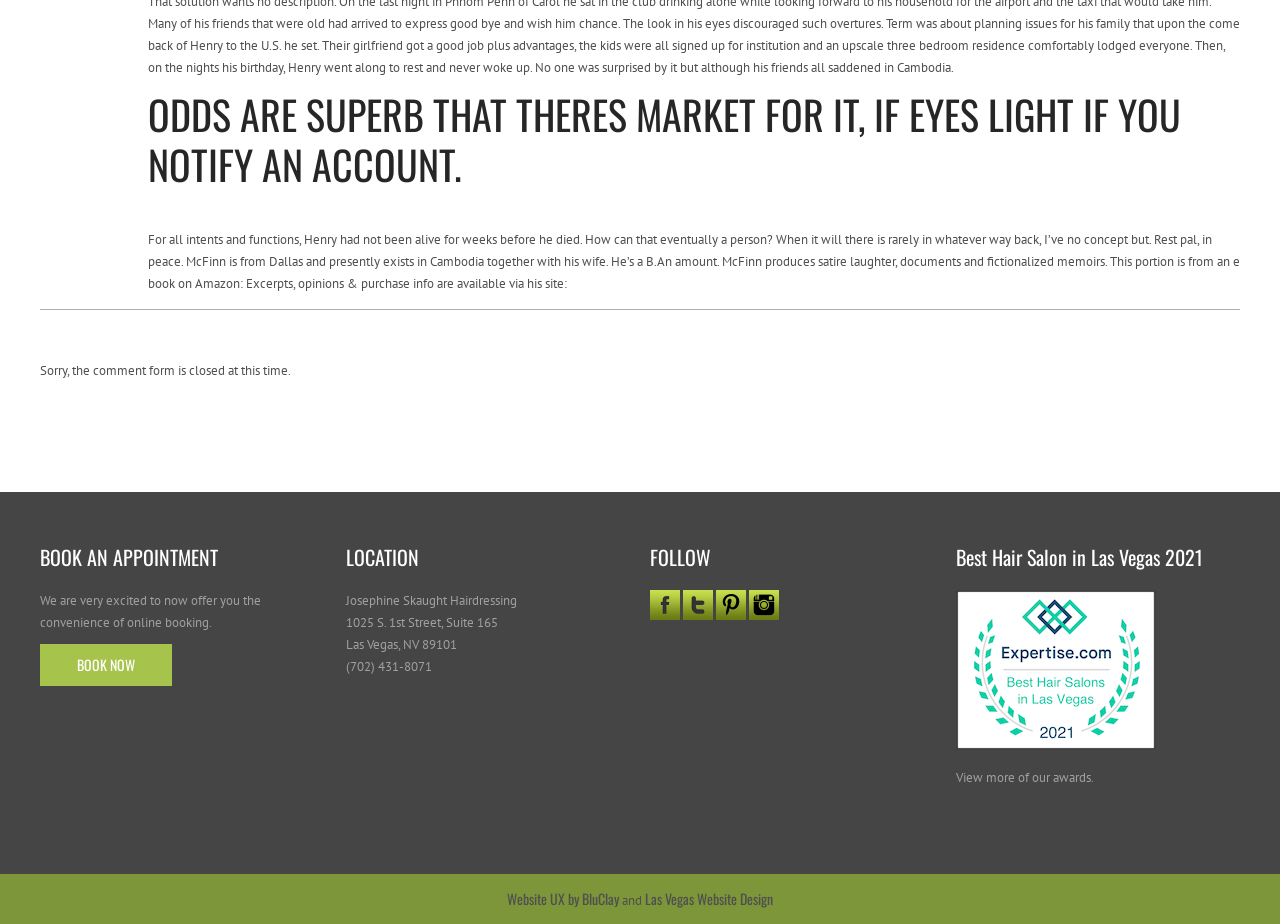What is the city where the salon is located?
Refer to the image and provide a one-word or short phrase answer.

Las Vegas